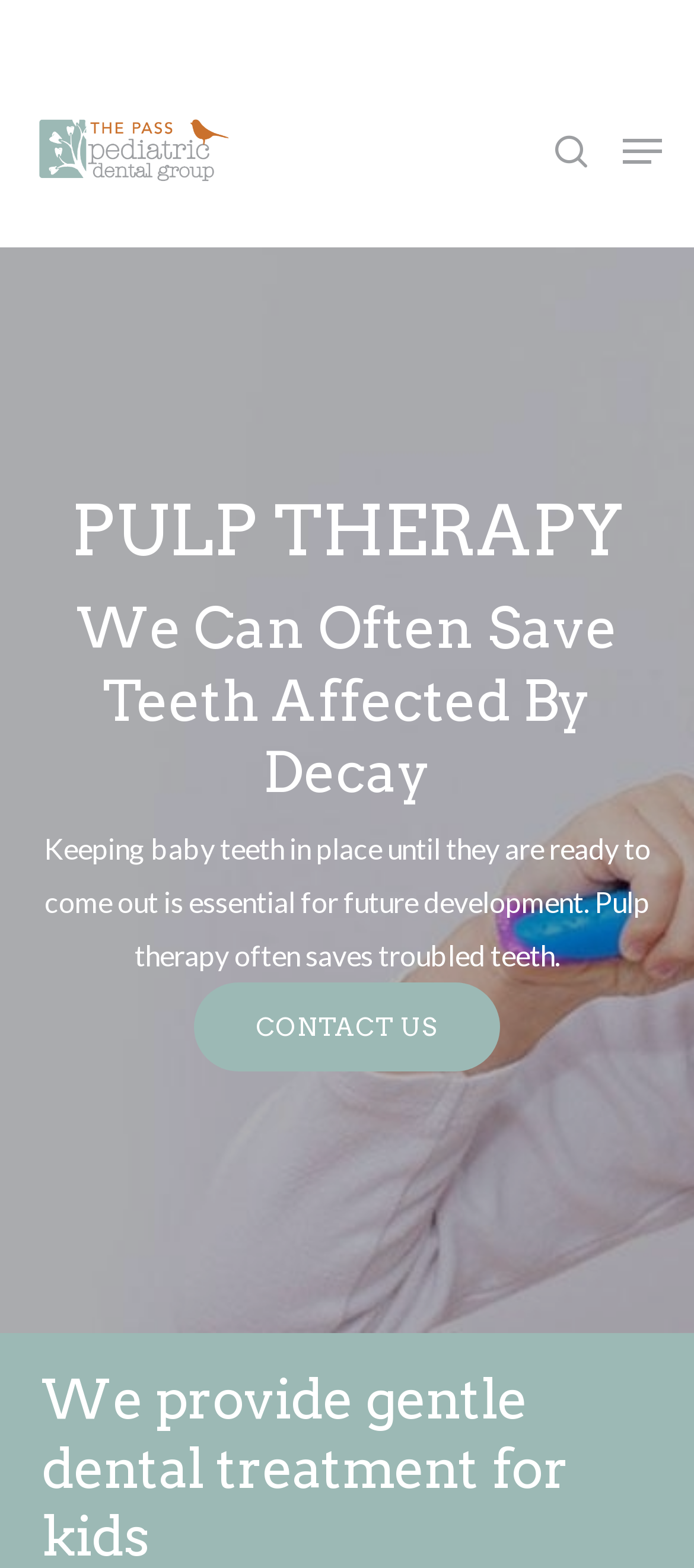What is the navigation menu option after 'Home'?
Please respond to the question with a detailed and informative answer.

The navigation menu is located at the top of the page and has options like 'Home', '»', 'Services', etc. The option after 'Home' is 'Services'.